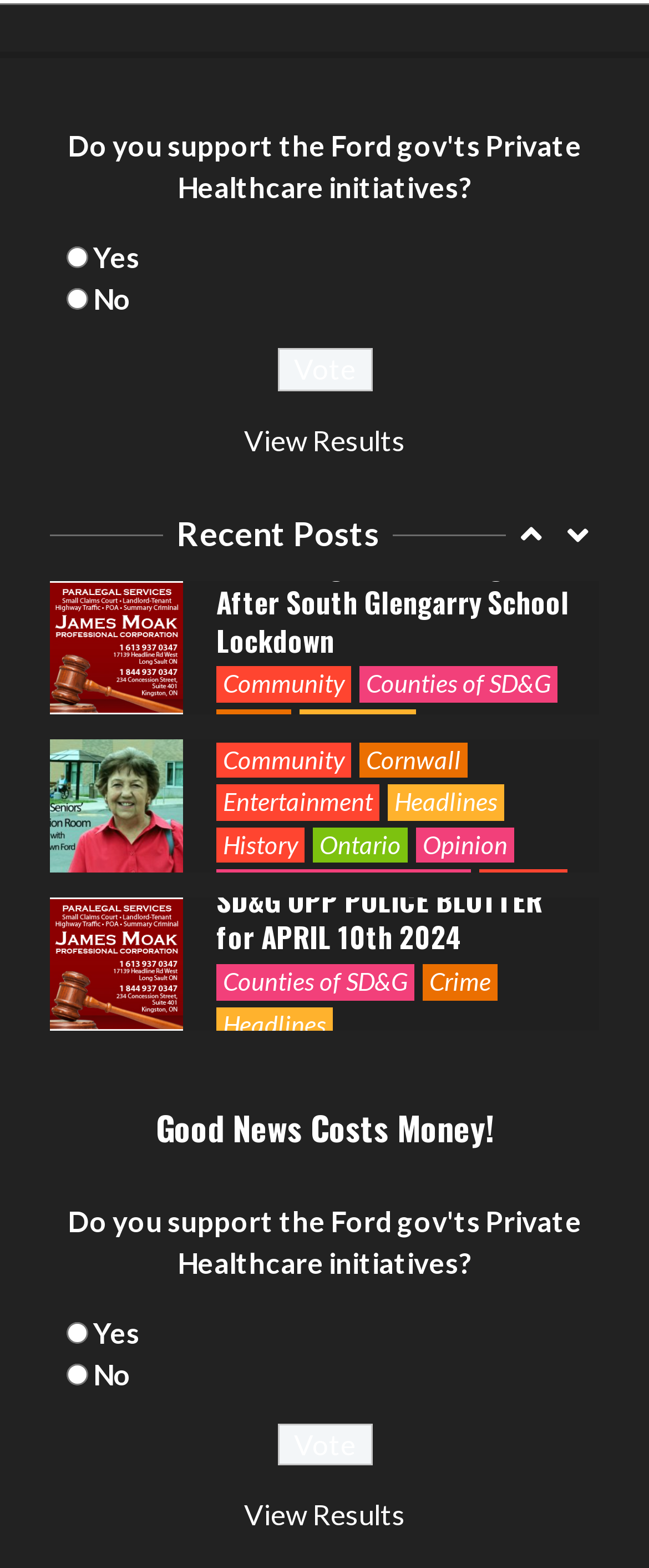Please analyze the image and provide a thorough answer to the question:
What is the purpose of the 'Vote' button?

The 'Vote' button is located below two radio buttons, suggesting that it is used to submit a vote after selecting one of the options. The button's text 'Vote' also implies its purpose.